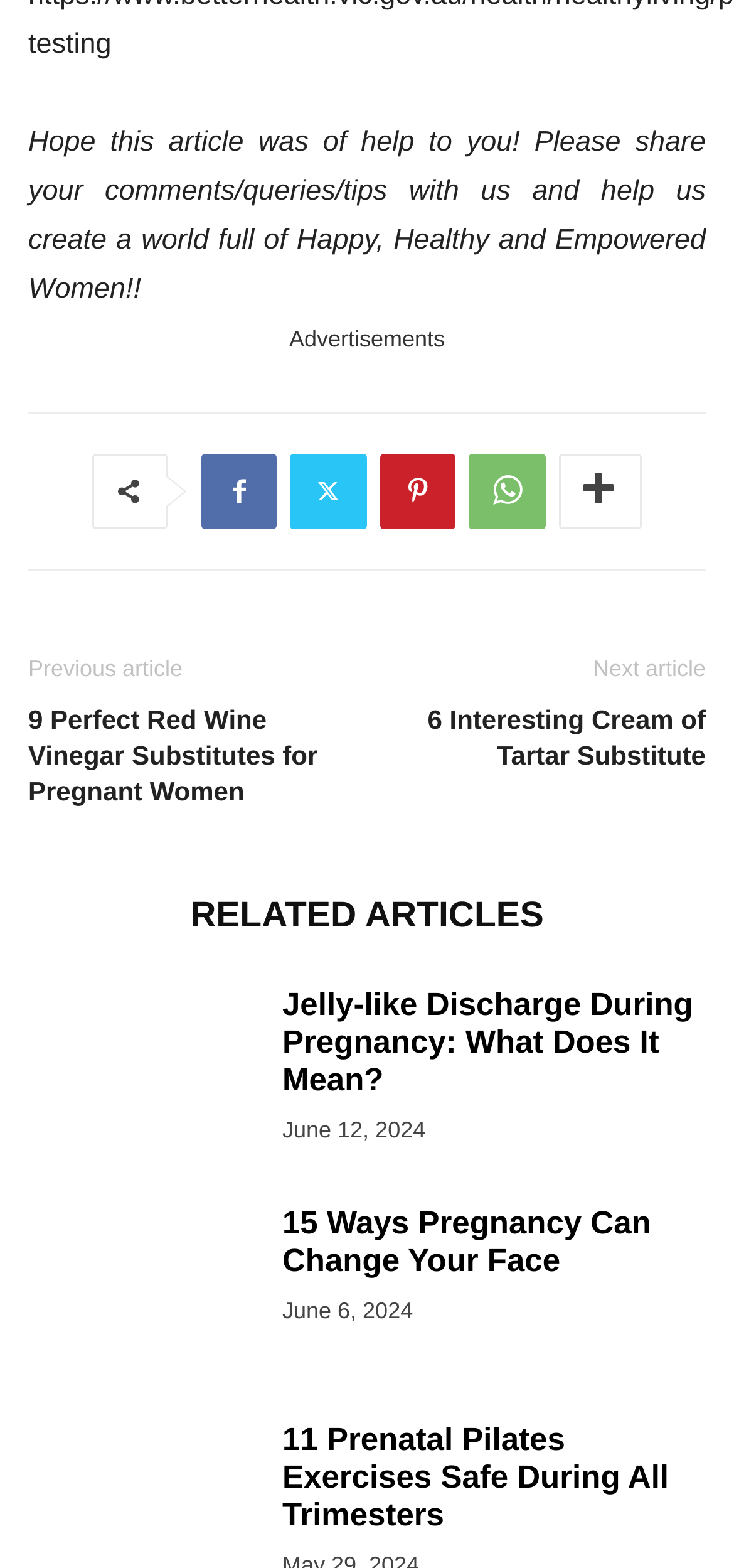Pinpoint the bounding box coordinates of the clickable area necessary to execute the following instruction: "Click on the link to 9 Perfect Red Wine Vinegar Substitutes for Pregnant Women". The coordinates should be given as four float numbers between 0 and 1, namely [left, top, right, bottom].

[0.038, 0.448, 0.474, 0.517]